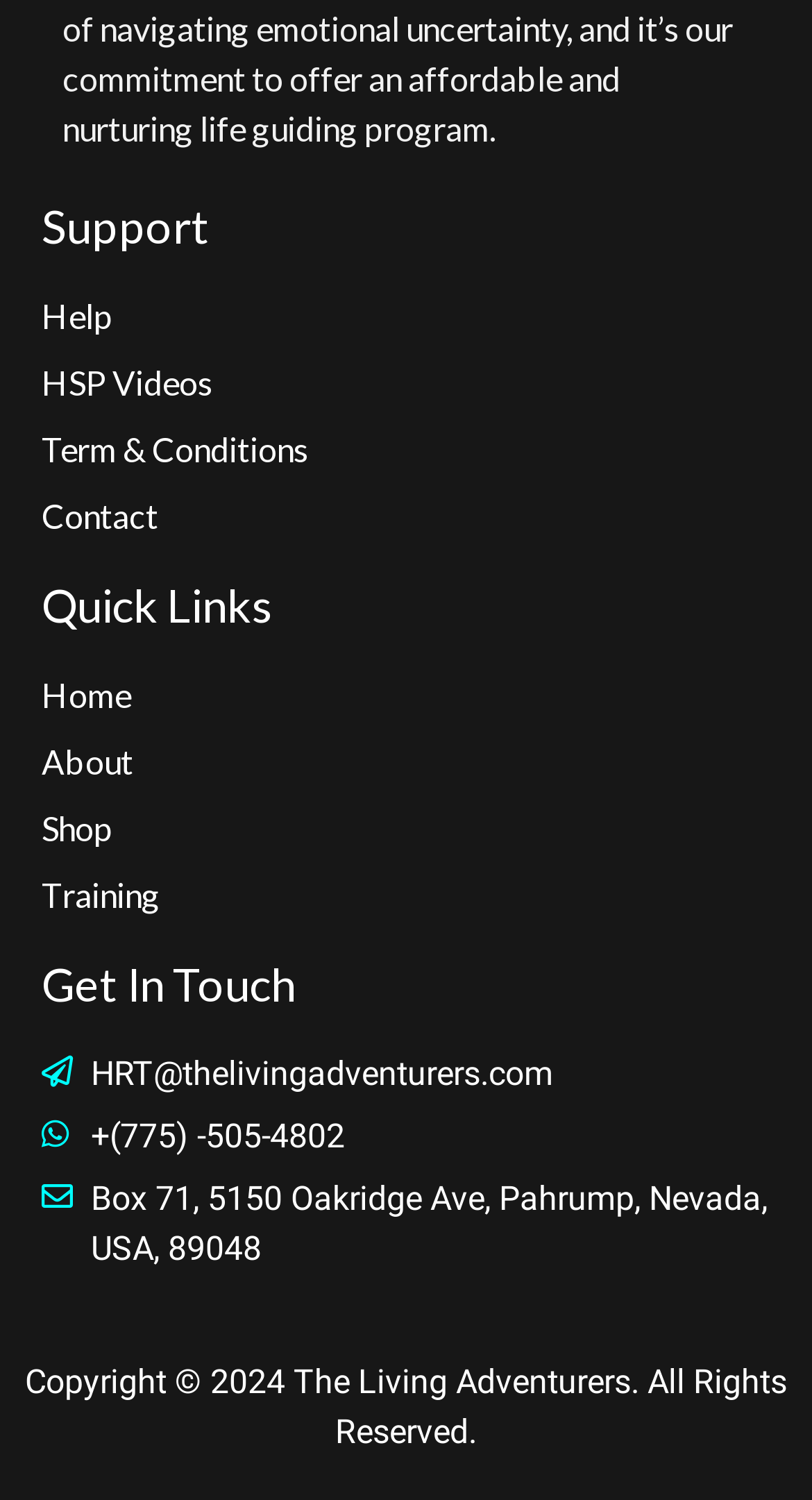Locate the bounding box coordinates of the item that should be clicked to fulfill the instruction: "click the first link".

None